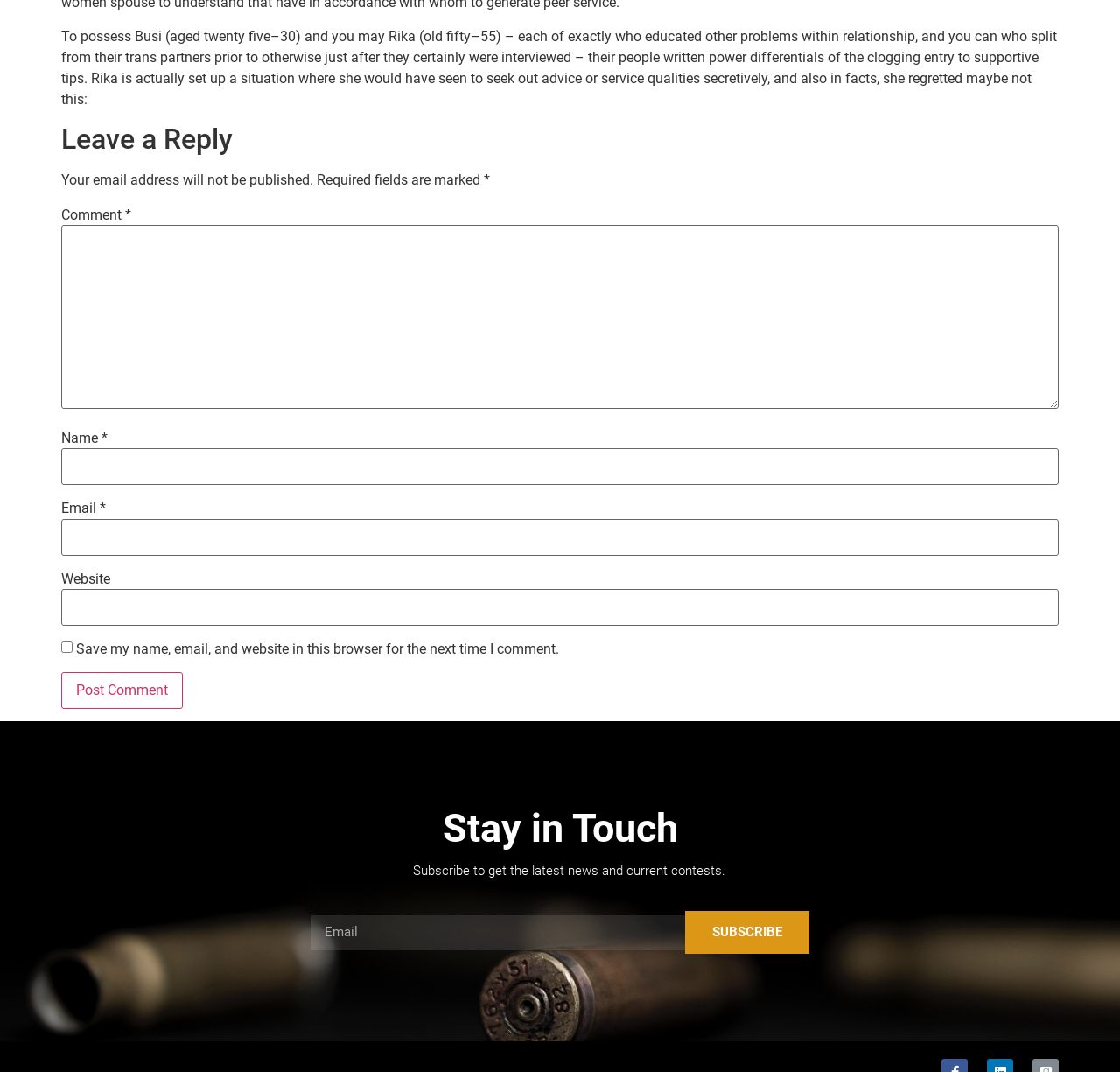What is the purpose of the comment section?
Using the screenshot, give a one-word or short phrase answer.

Leave a reply